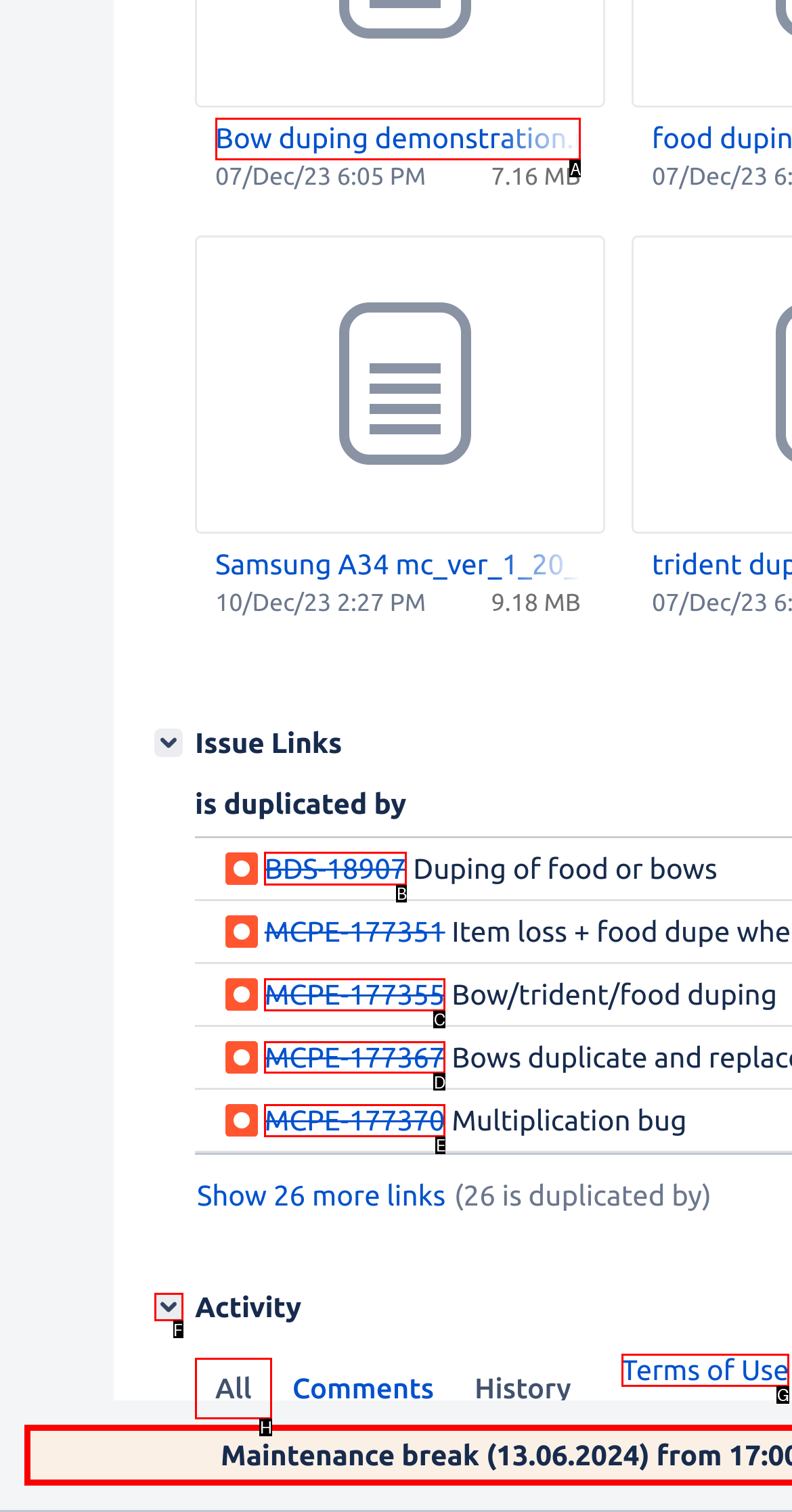Choose the letter of the option you need to click to Download the 'Bow duping demonstration.mp4' file. Answer with the letter only.

A